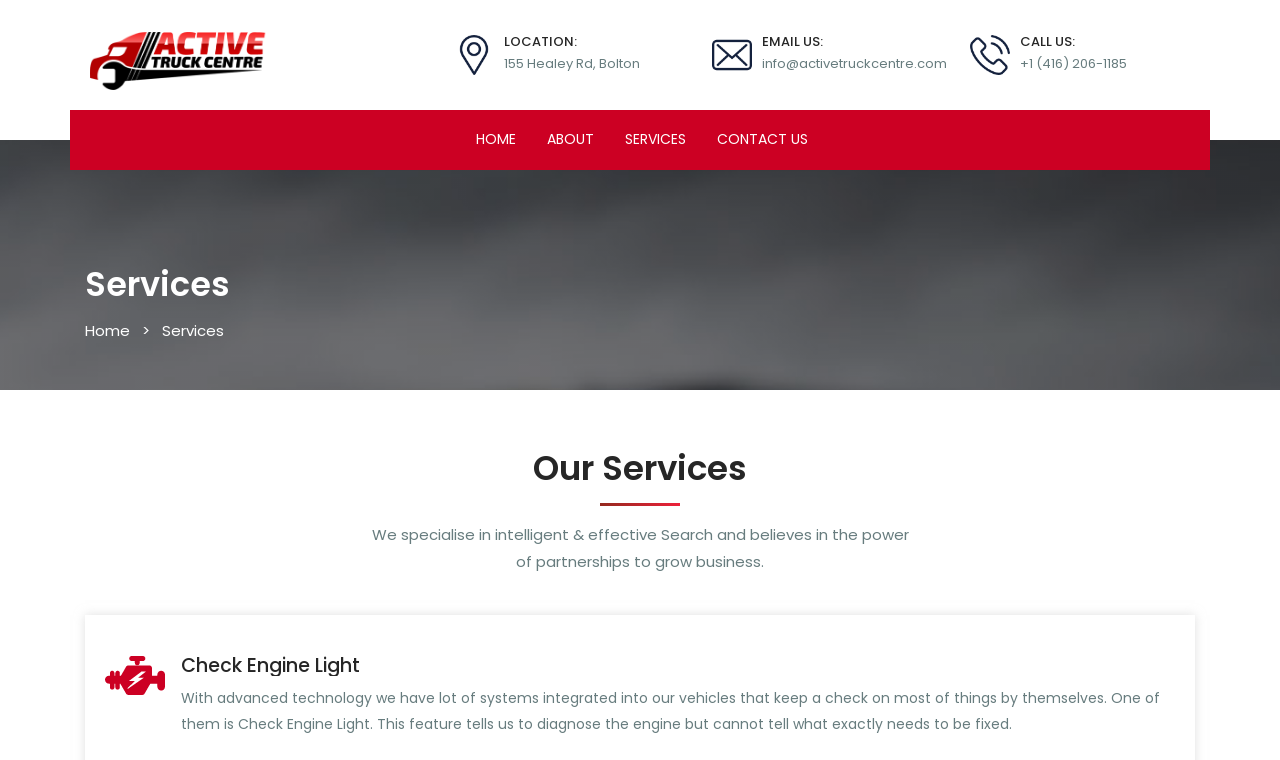What is the address of Active Truck Center?
Please provide a single word or phrase as the answer based on the screenshot.

155 Healey Rd, Bolton